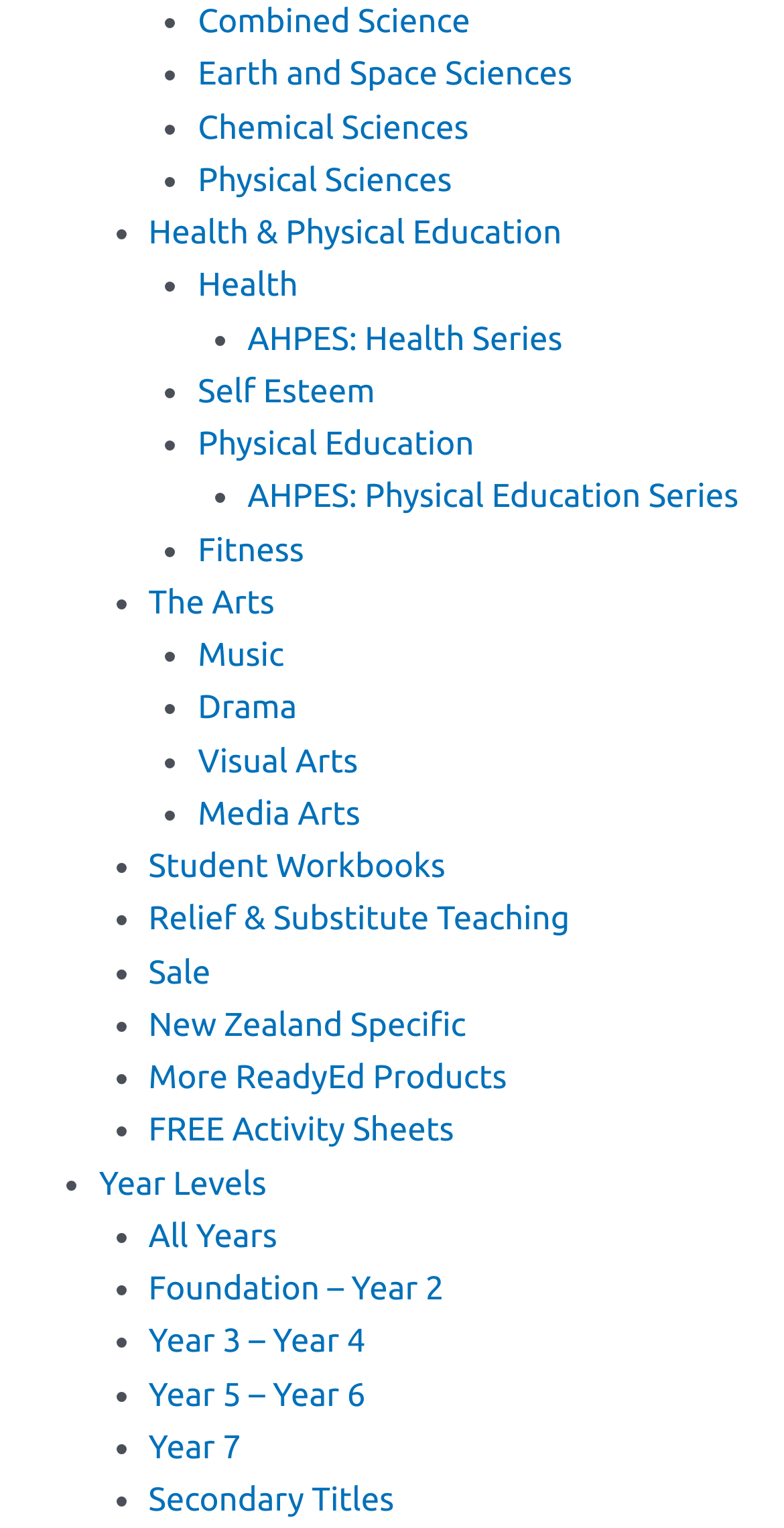Please locate the bounding box coordinates of the element that should be clicked to complete the given instruction: "Browse Year Levels".

[0.126, 0.763, 0.34, 0.787]